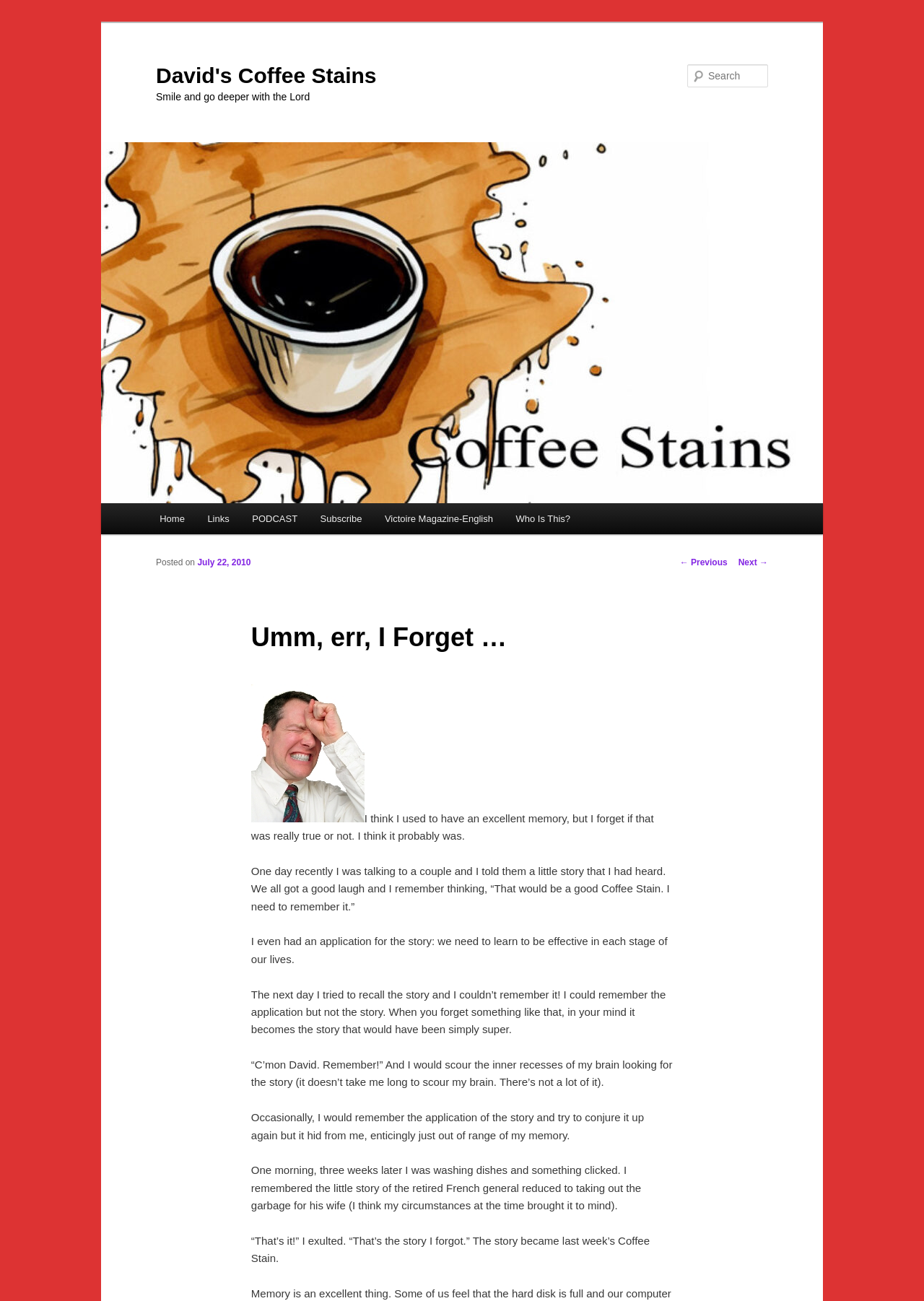Given the description Next →, predict the bounding box coordinates of the UI element. Ensure the coordinates are in the format (top-left x, top-left y, bottom-right x, bottom-right y) and all values are between 0 and 1.

[0.799, 0.428, 0.831, 0.436]